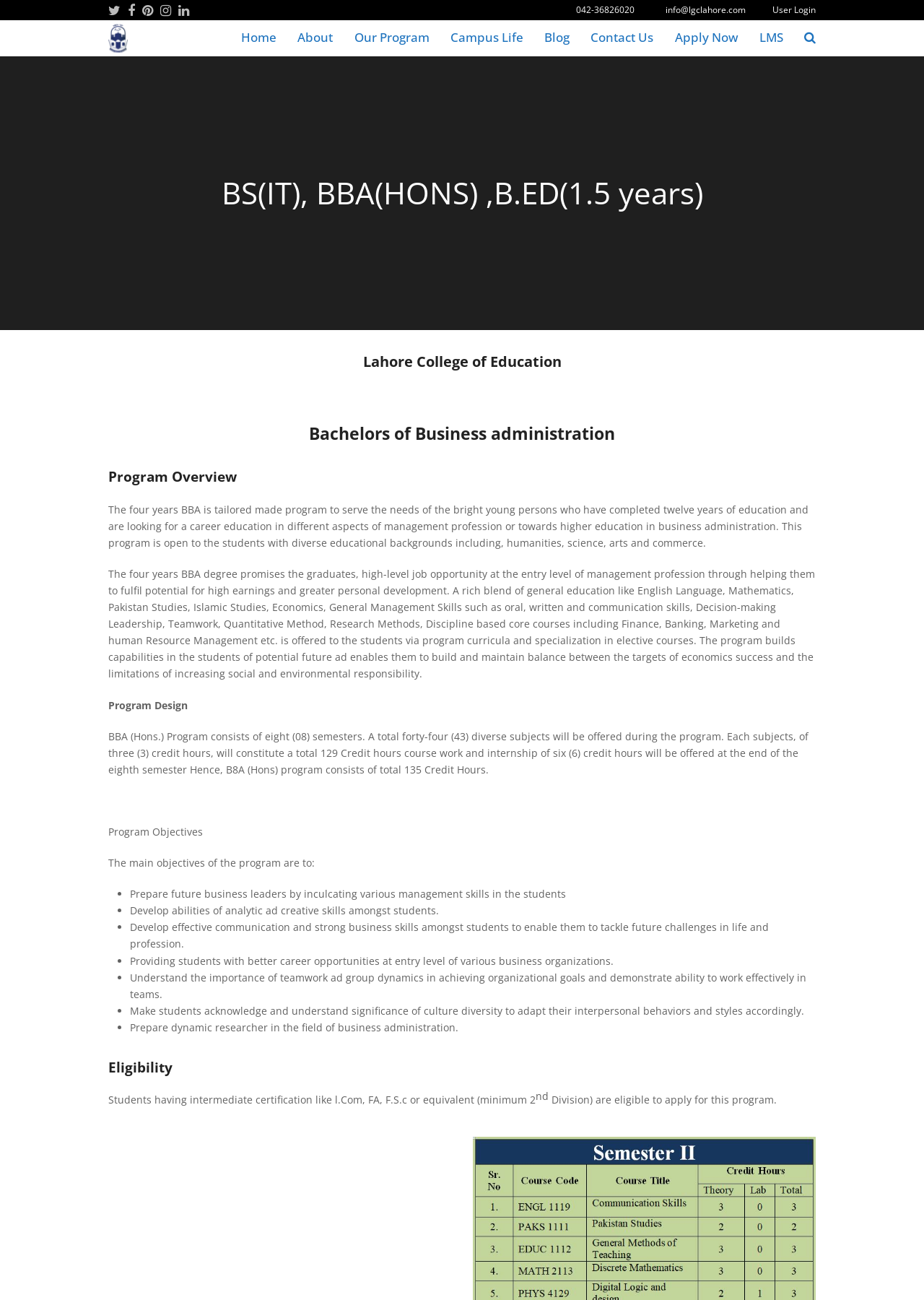Provide a one-word or one-phrase answer to the question:
What are the social media platforms linked on the webpage?

Twitter, Facebook, Pinterest, Instagram, LinkedIn